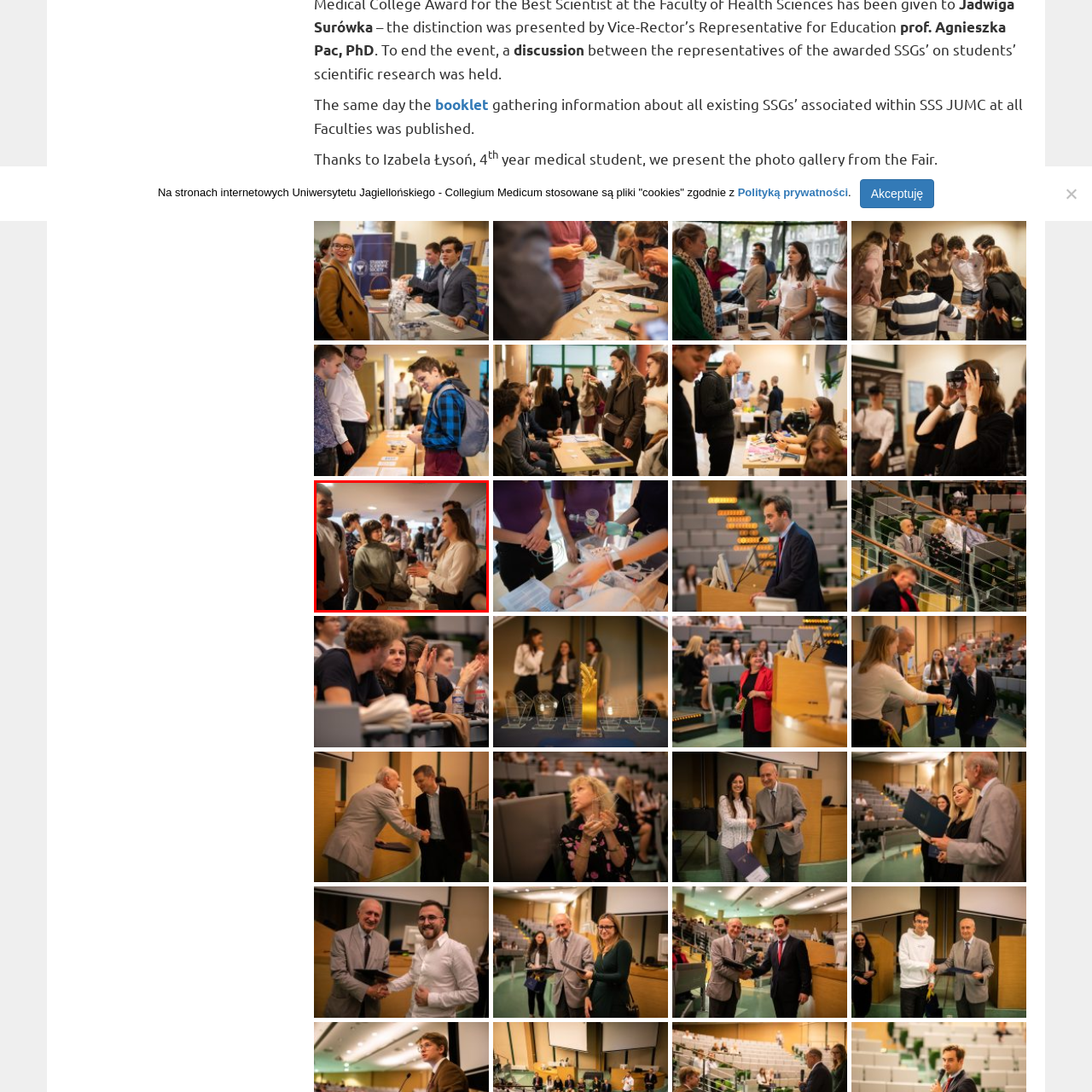What is the man in the casual shirt doing?
Observe the image inside the red bounding box carefully and formulate a detailed answer based on what you can infer from the visual content.

The man in the casual shirt is standing in the vicinity of the group, and his body language suggests that he is interested in the conversation, as he is standing with his arms crossed, indicating that he is engaged and attentive.